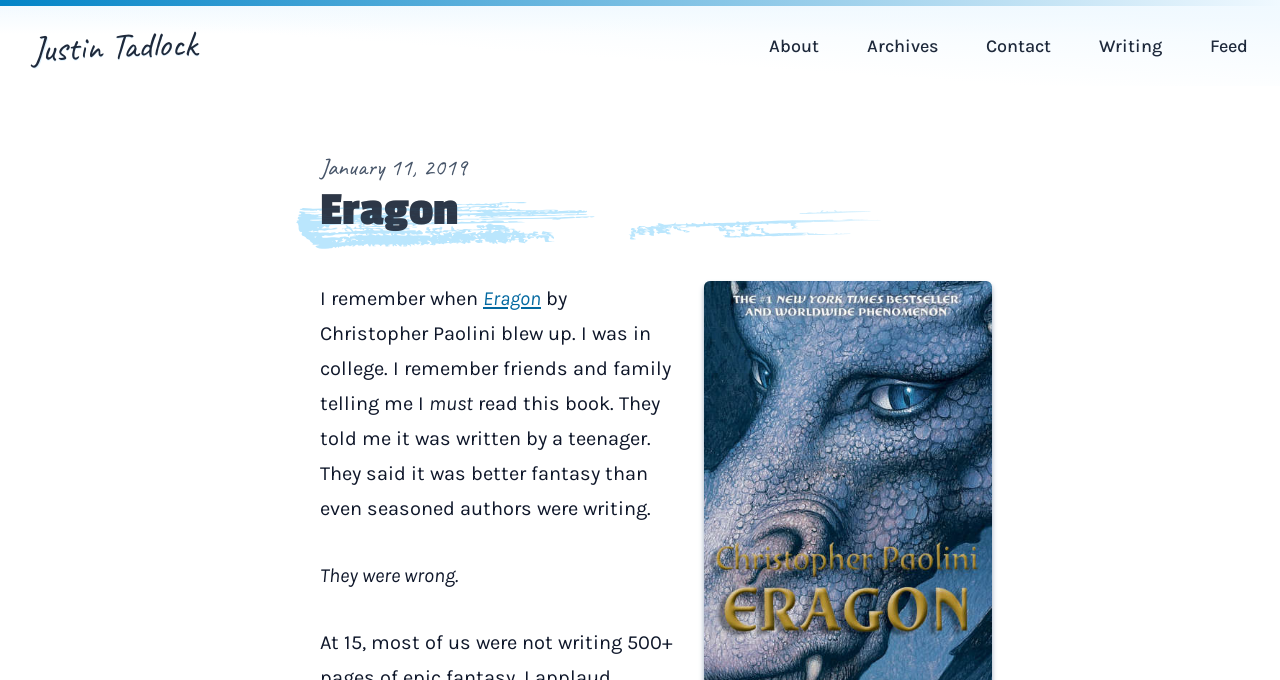What is the author of the book Eragon?
Please interpret the details in the image and answer the question thoroughly.

The question asks about the author of the book Eragon. From the webpage, we can find the sentence 'I remember when Eragon by Christopher Paolini blew up.' which mentions the author's name as Christopher Paolini.